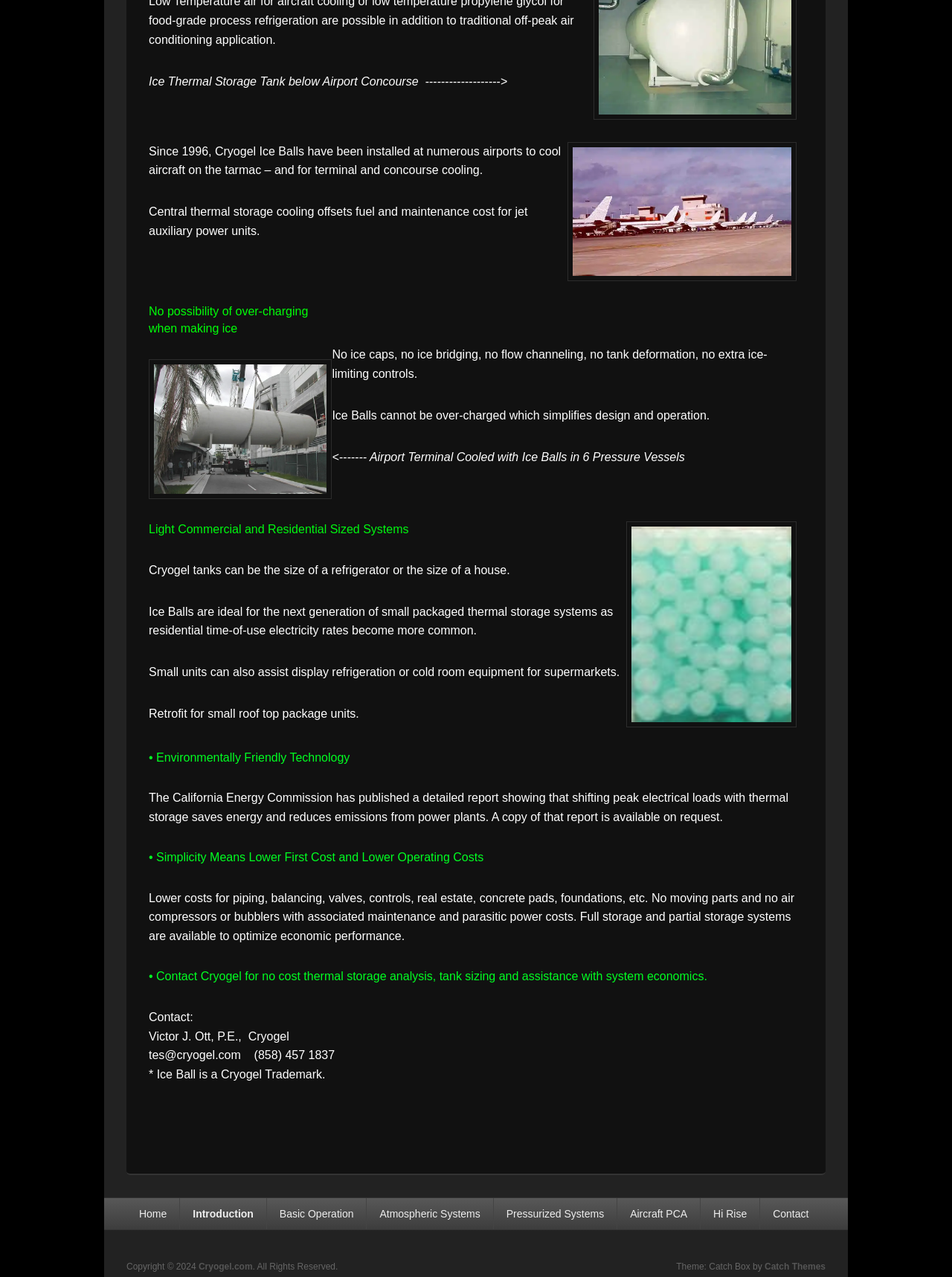Using the description: "Cryogel.com", identify the bounding box of the corresponding UI element in the screenshot.

[0.209, 0.988, 0.265, 0.996]